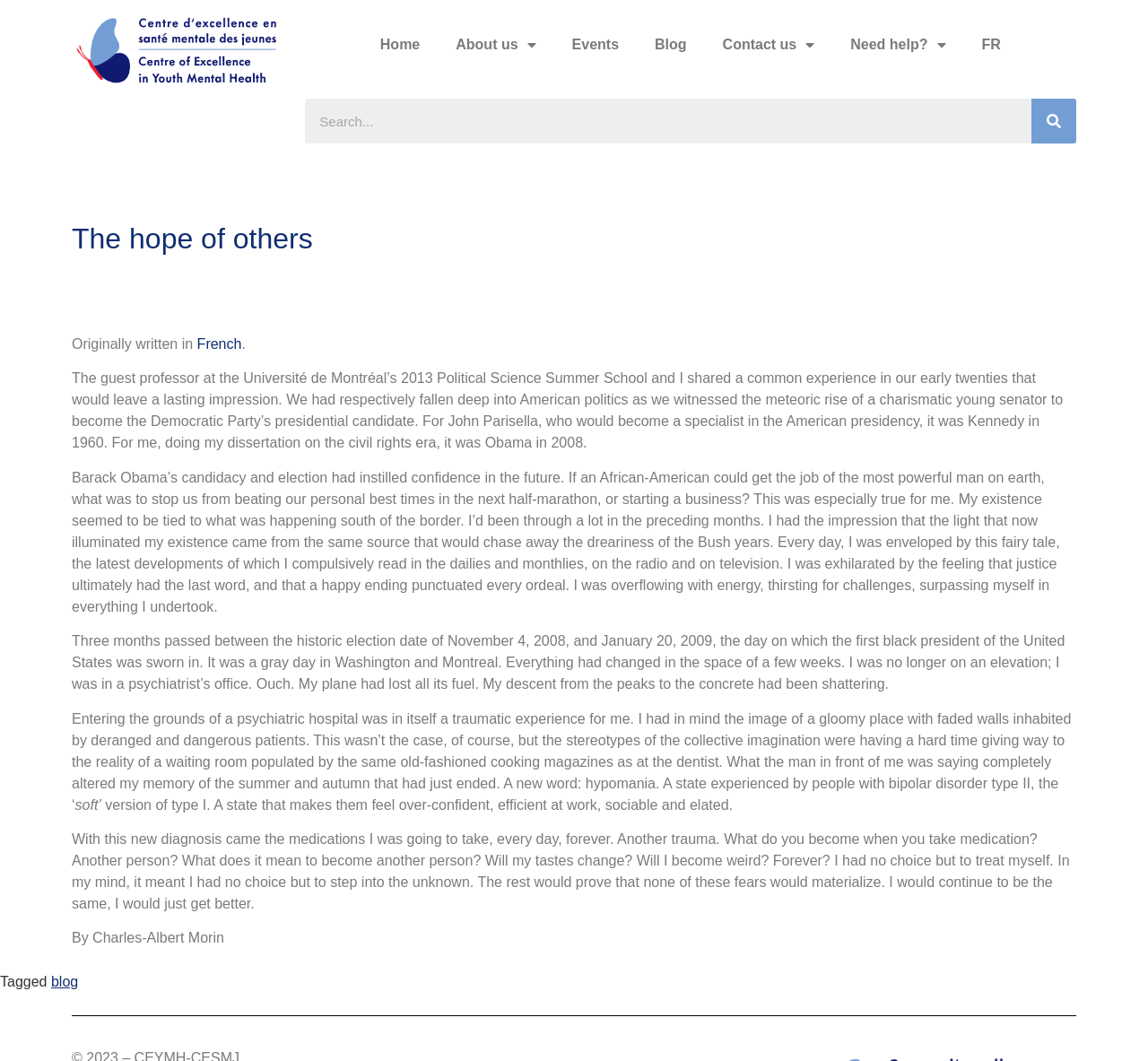Please find the bounding box coordinates for the clickable element needed to perform this instruction: "Search for something".

[0.265, 0.093, 0.937, 0.135]